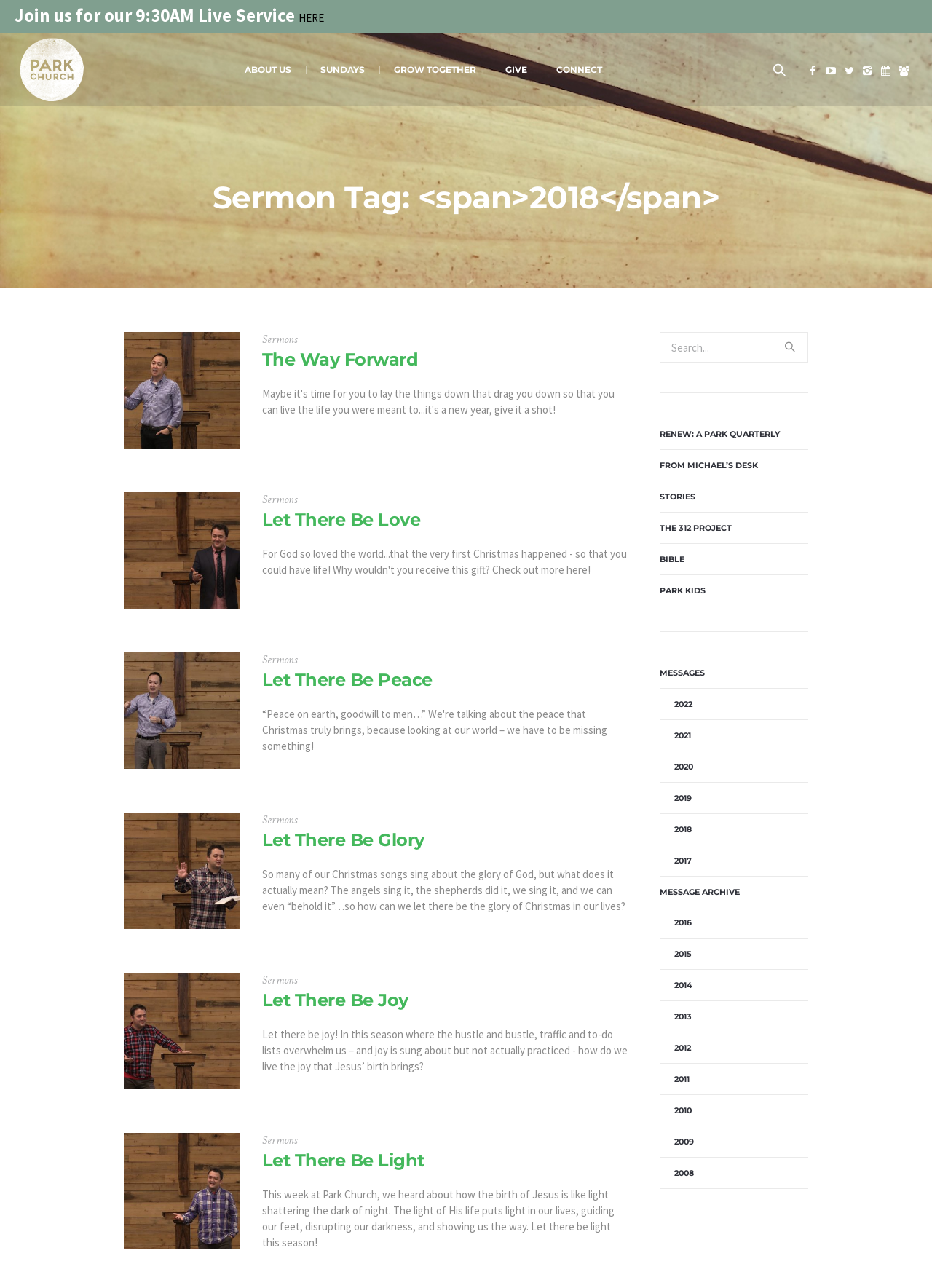For the following element description, predict the bounding box coordinates in the format (top-left x, top-left y, bottom-right x, bottom-right y). All values should be floating point numbers between 0 and 1. Description: The 312 Project

[0.708, 0.398, 0.867, 0.422]